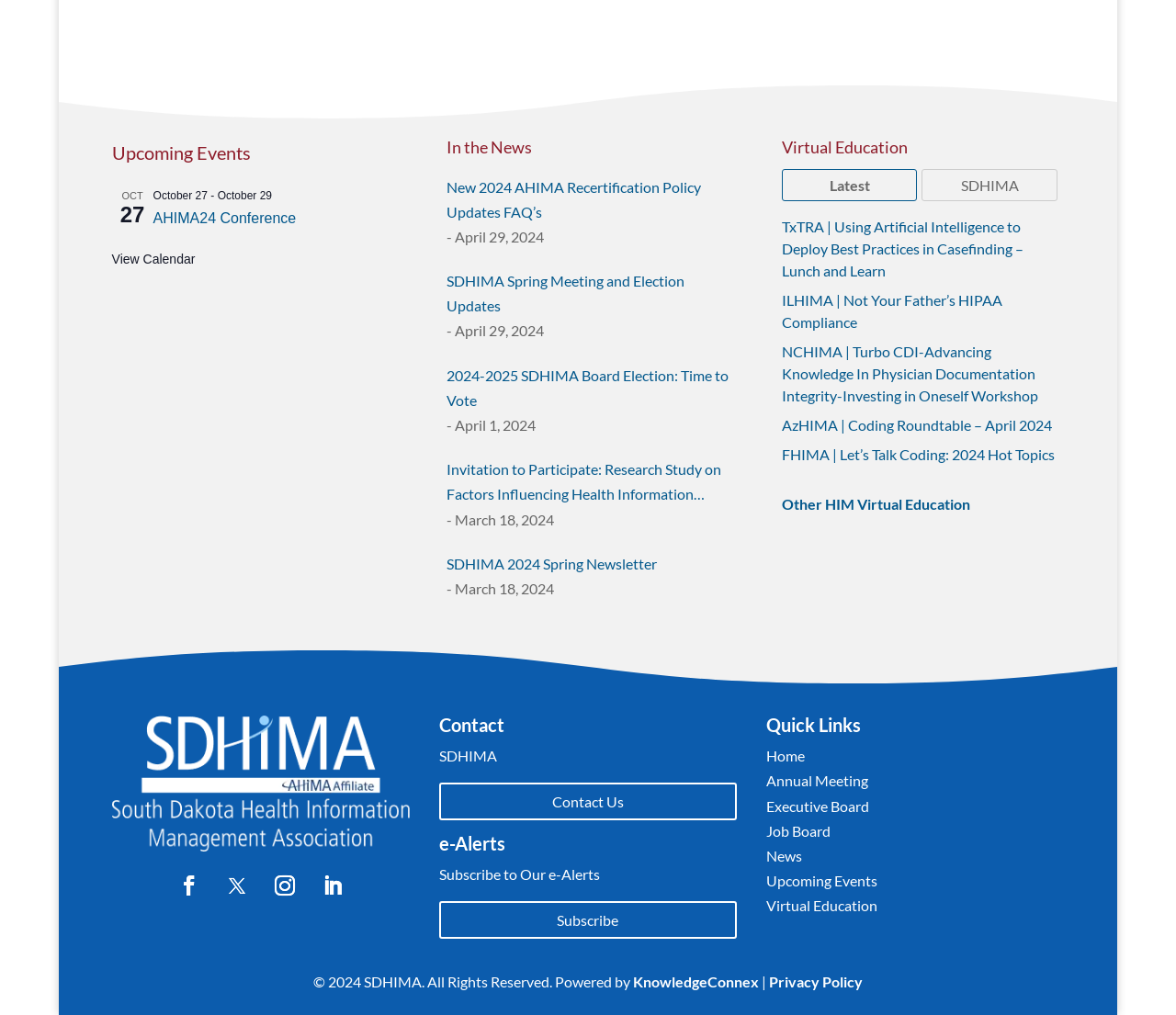What is the date of the 'SDHIMA Spring Meeting and Election Updates' news?
Refer to the image and respond with a one-word or short-phrase answer.

April 29, 2024